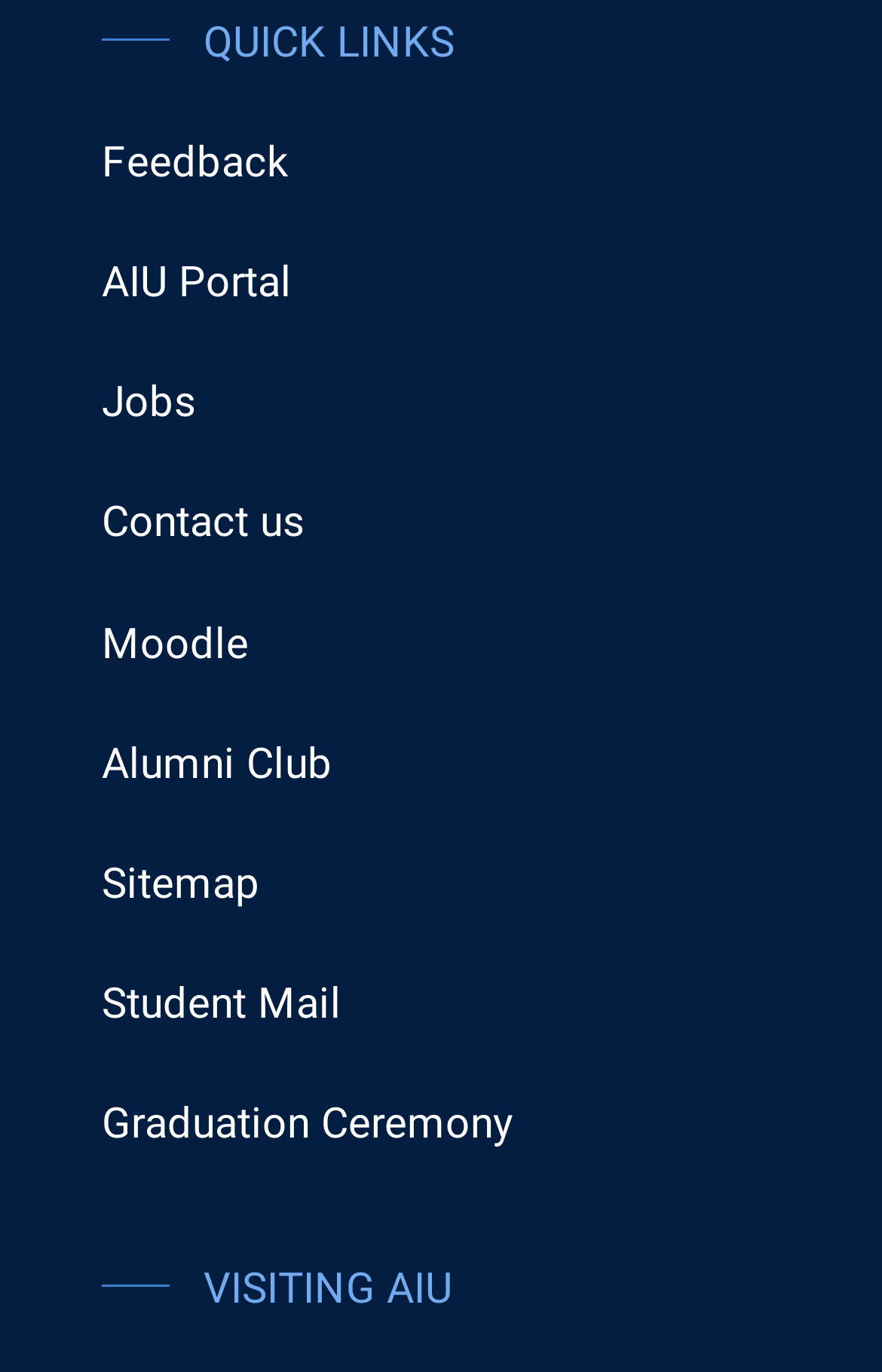Could you specify the bounding box coordinates for the clickable section to complete the following instruction: "explore Jobs"?

[0.115, 0.276, 0.223, 0.312]